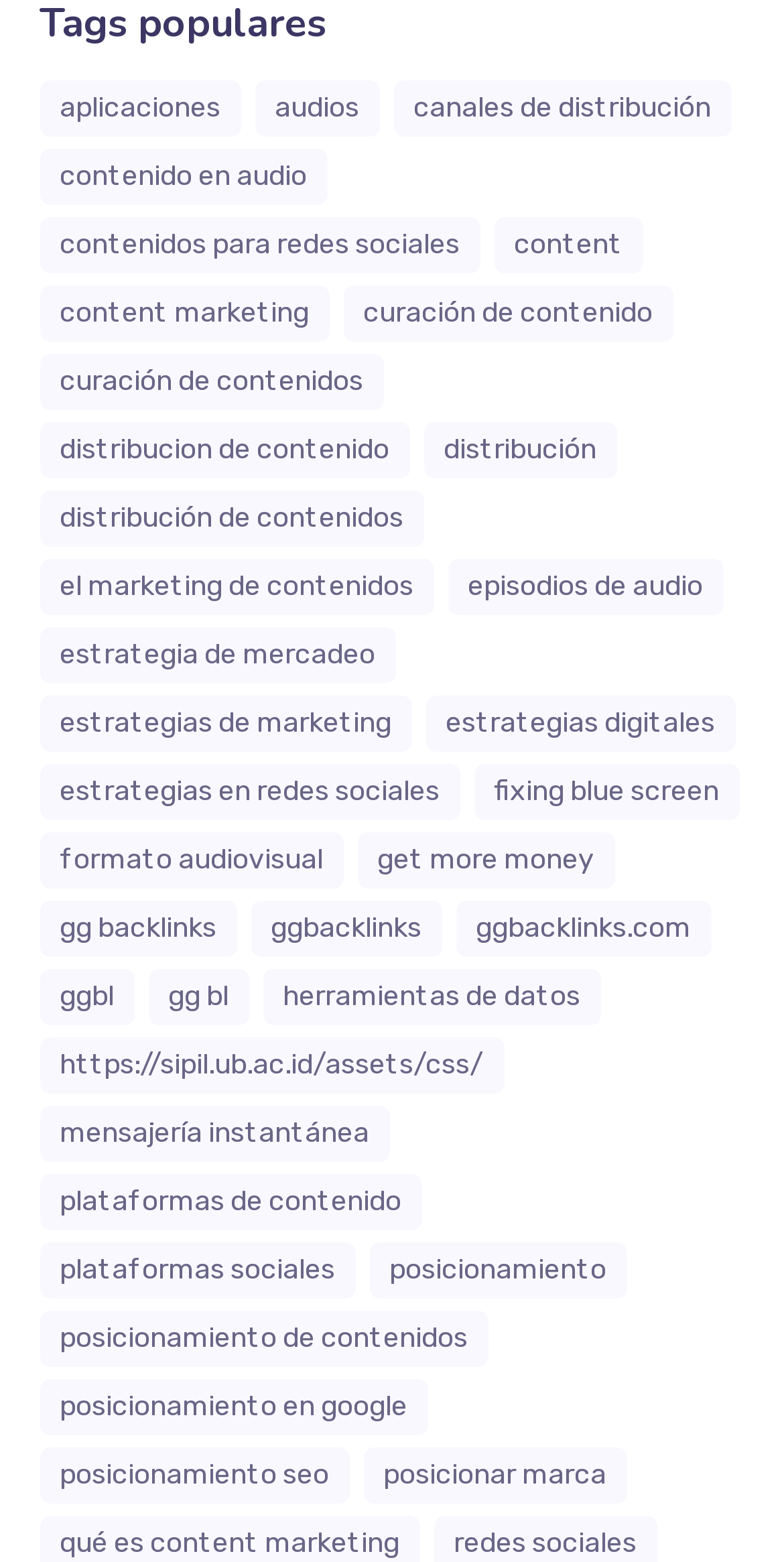Determine the bounding box coordinates of the region that needs to be clicked to achieve the task: "explore estrategias digitales".

[0.542, 0.445, 0.937, 0.481]